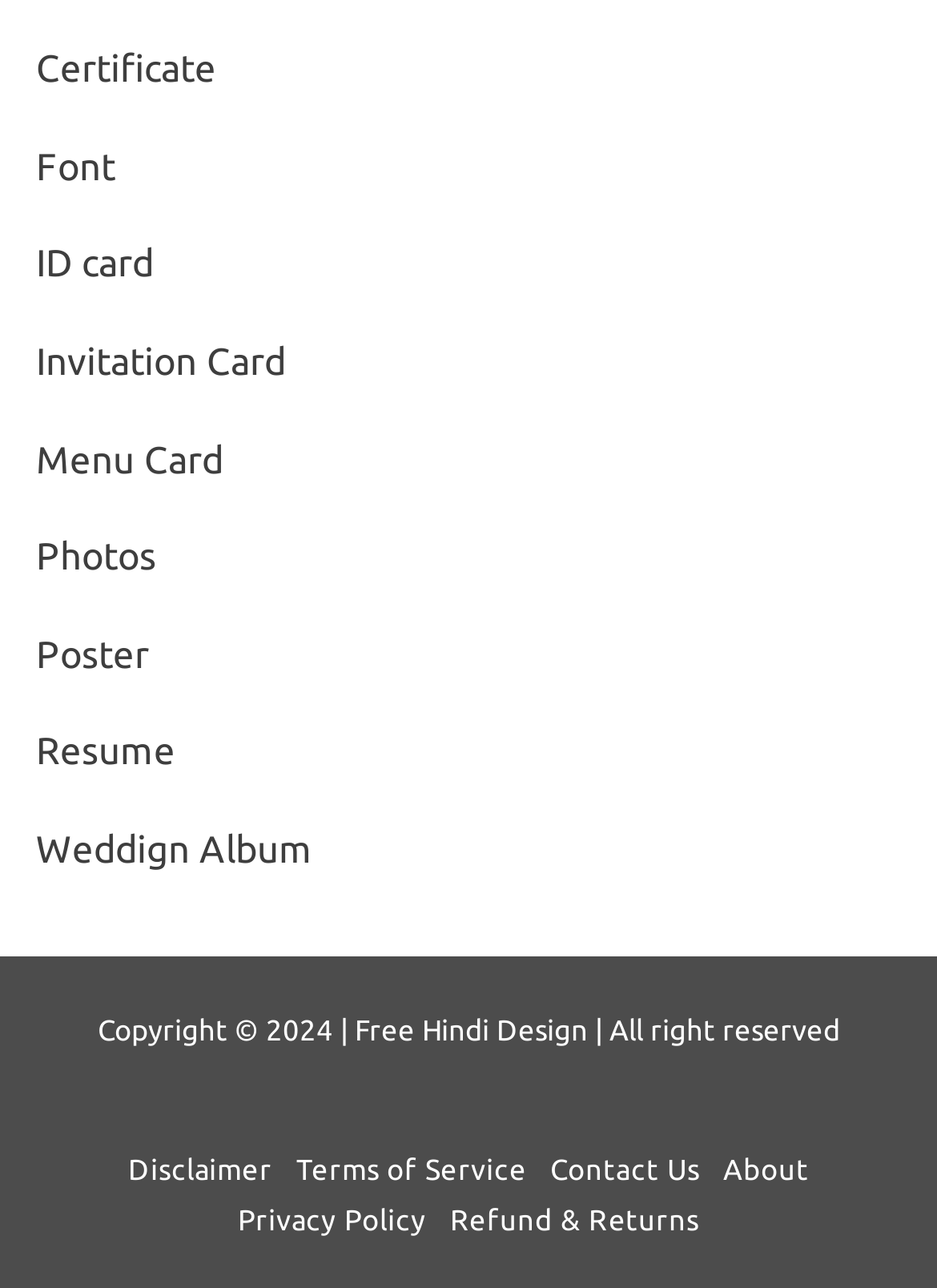What is the copyright year mentioned on the webpage?
Make sure to answer the question with a detailed and comprehensive explanation.

The copyright notice in the footer section of the webpage mentions the year 2024, indicating that the website's content is copyrighted until that year.